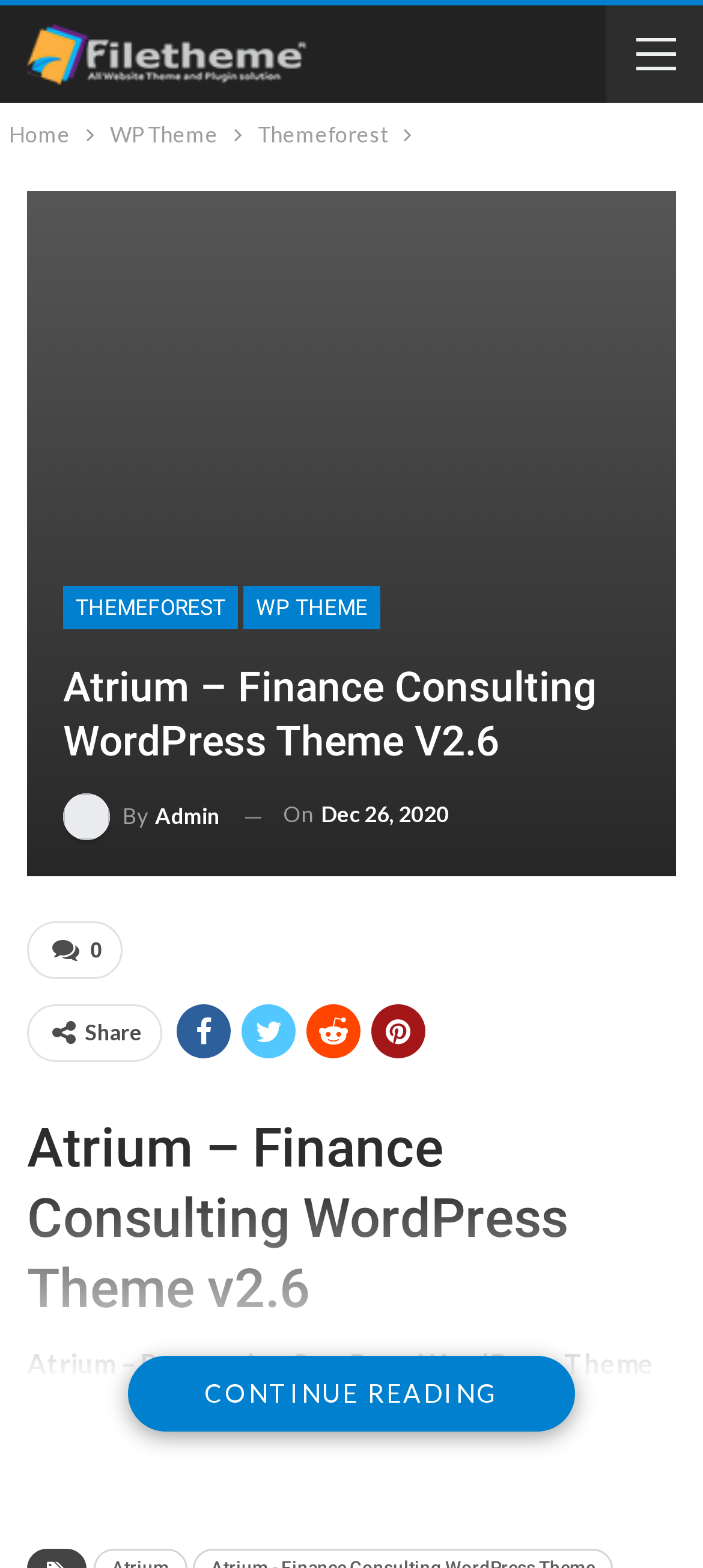Please find the bounding box for the following UI element description. Provide the coordinates in (top-left x, top-left y, bottom-right x, bottom-right y) format, with values between 0 and 1: WP Theme

[0.346, 0.374, 0.541, 0.402]